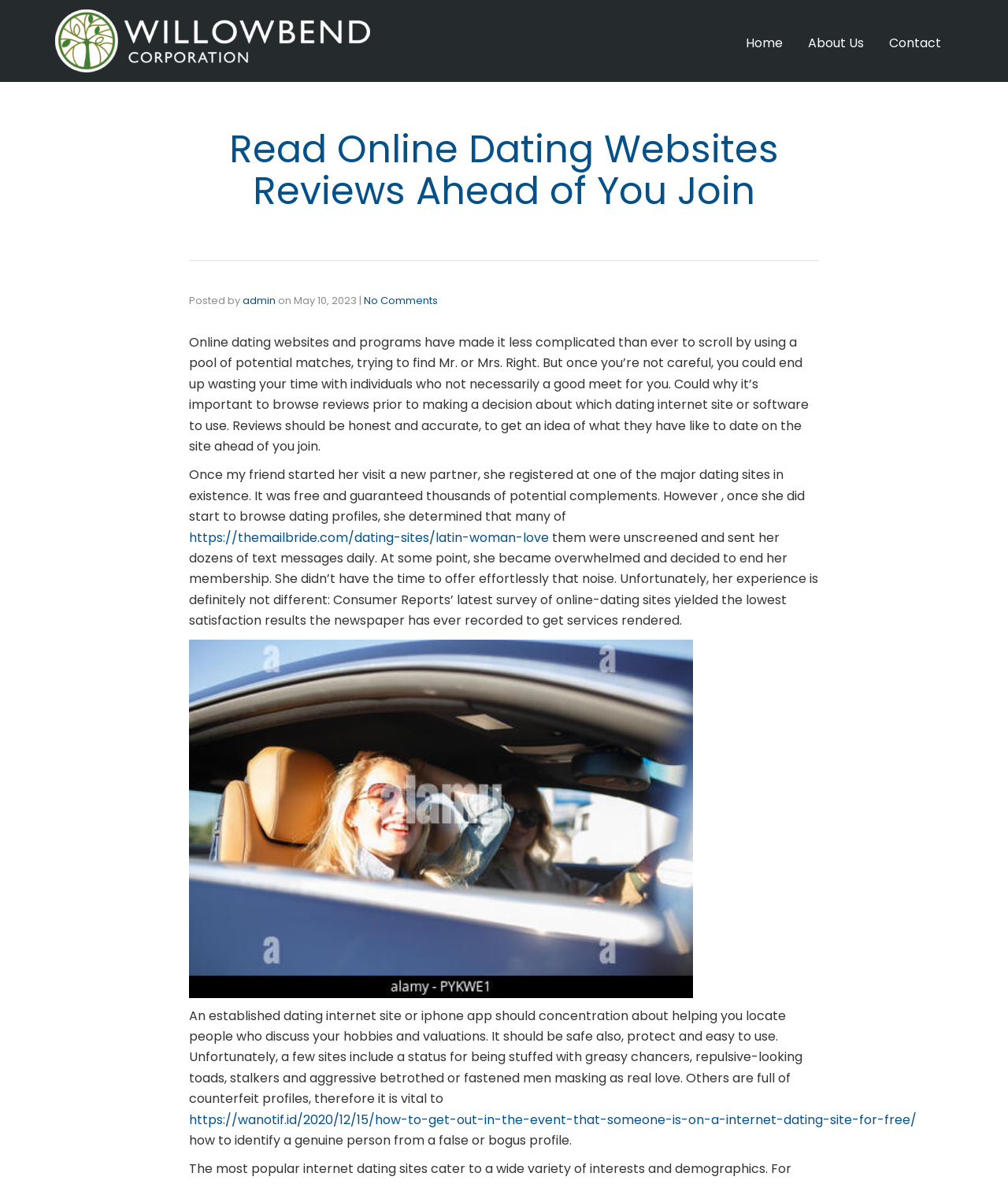What should an established dating site or app focus on?
Offer a detailed and full explanation in response to the question.

According to the text on the webpage, an established dating site or app should focus on helping users find people who share their interests and values, and should also be safe, protect, and easy to use.